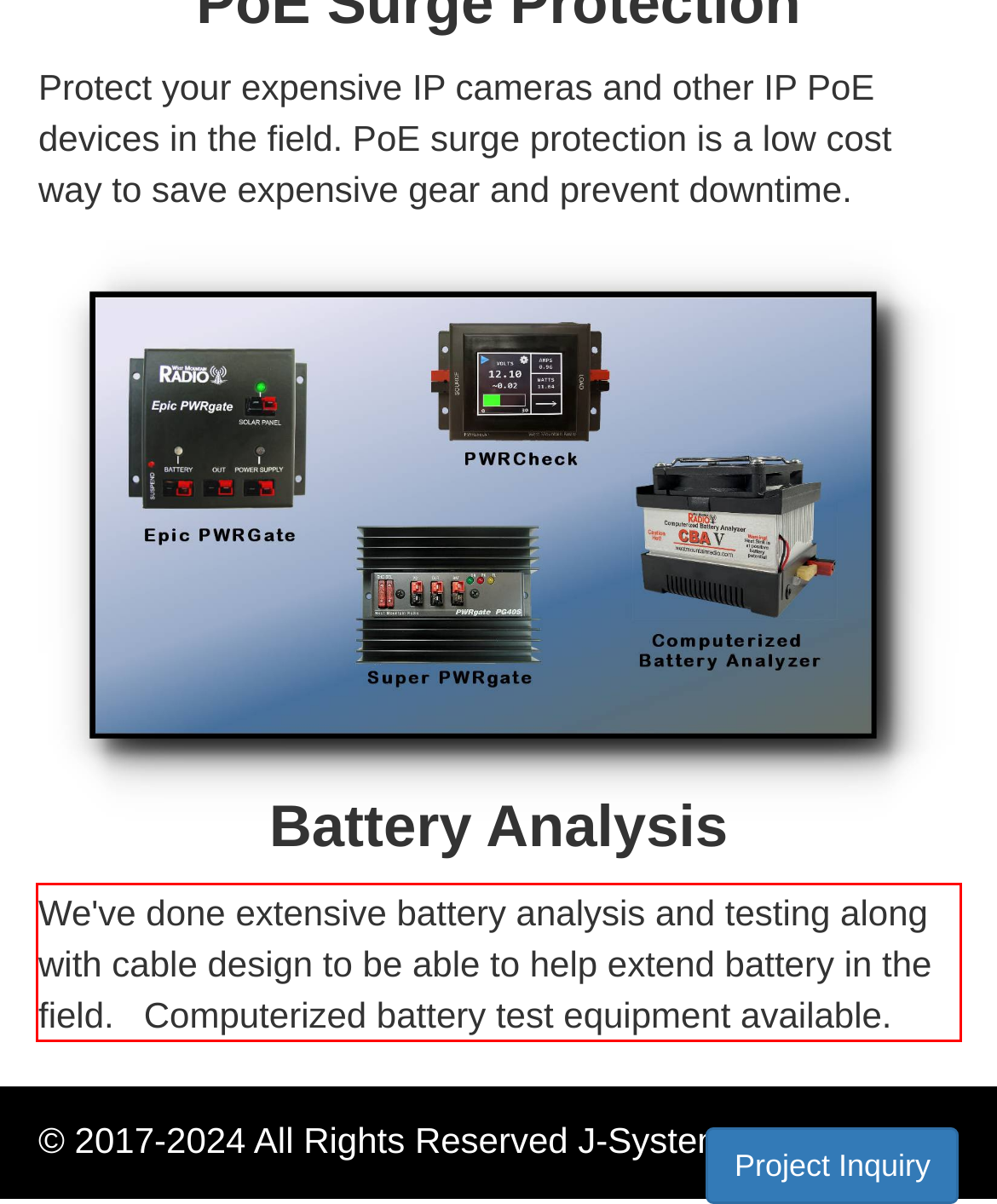Analyze the screenshot of the webpage that features a red bounding box and recognize the text content enclosed within this red bounding box.

We've done extensive battery analysis and testing along with cable design to be able to help extend battery in the field. Computerized battery test equipment available.